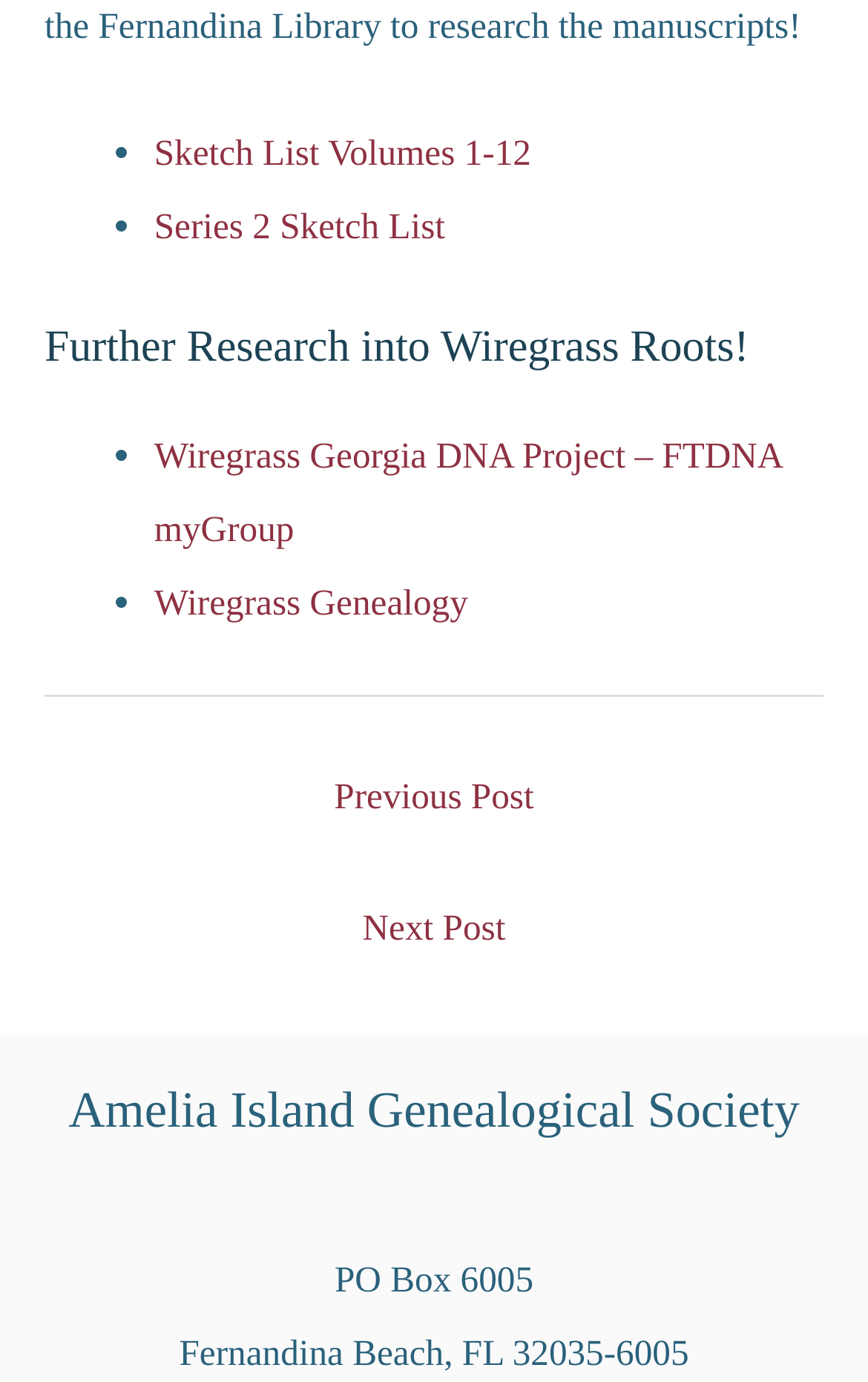Respond concisely with one word or phrase to the following query:
What is the research topic mentioned?

Wiregrass Roots